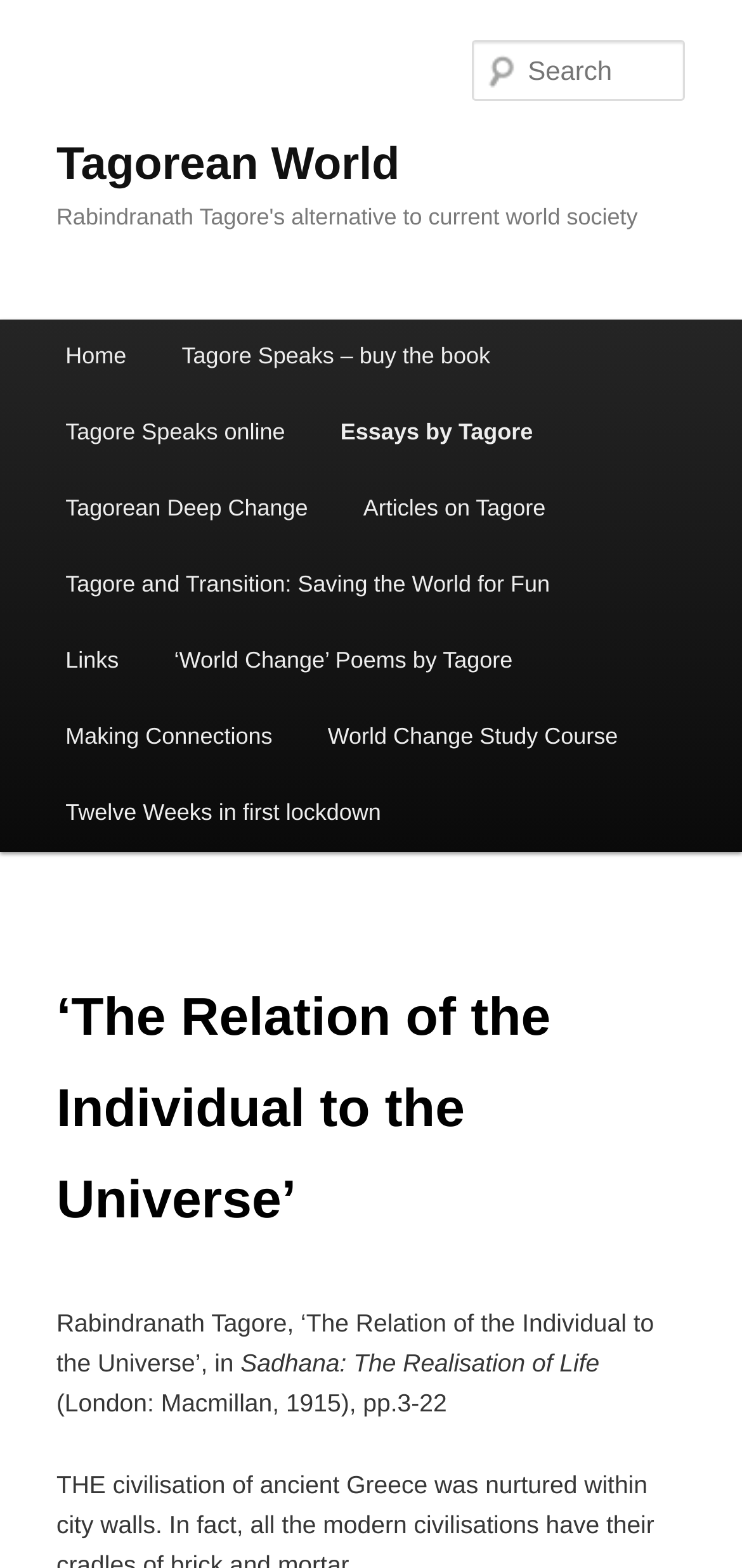Pinpoint the bounding box coordinates of the element to be clicked to execute the instruction: "Read Tagore's essay".

[0.422, 0.253, 0.756, 0.301]